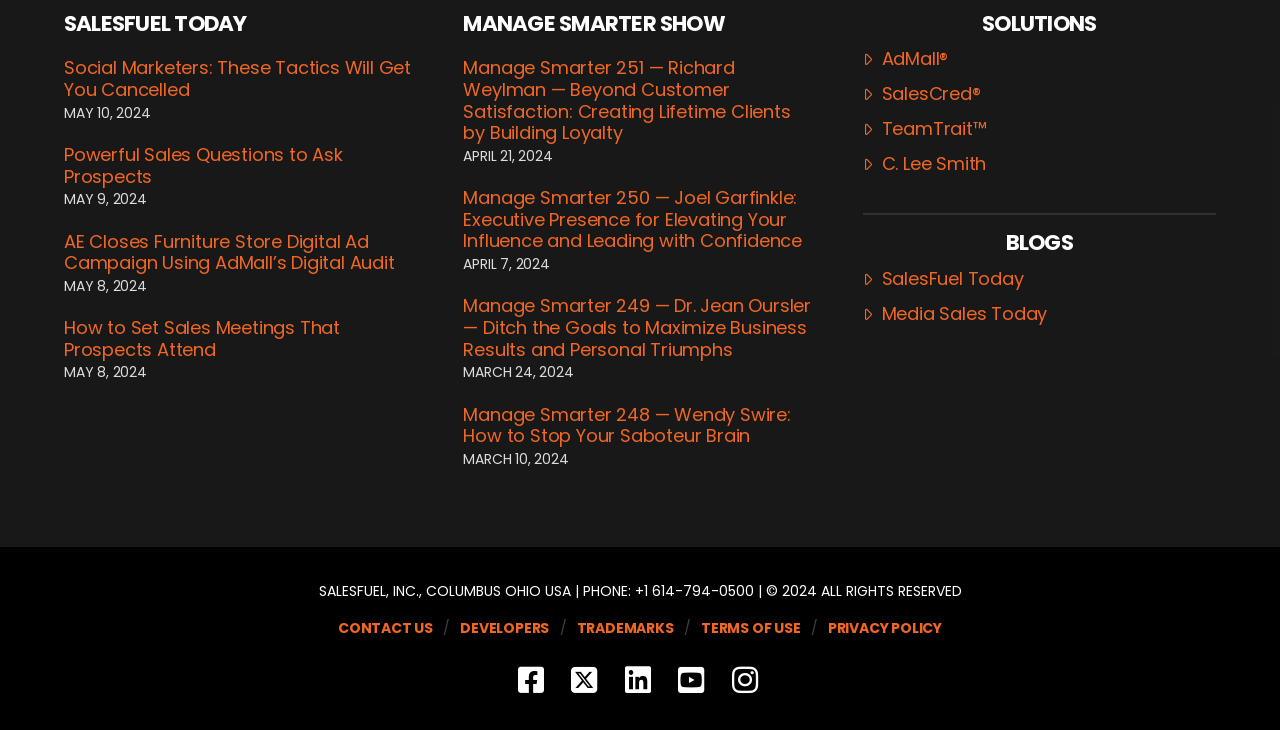Find the bounding box coordinates of the clickable area that will achieve the following instruction: "Follow SalesFuel on Facebook".

[0.404, 0.91, 0.425, 0.951]